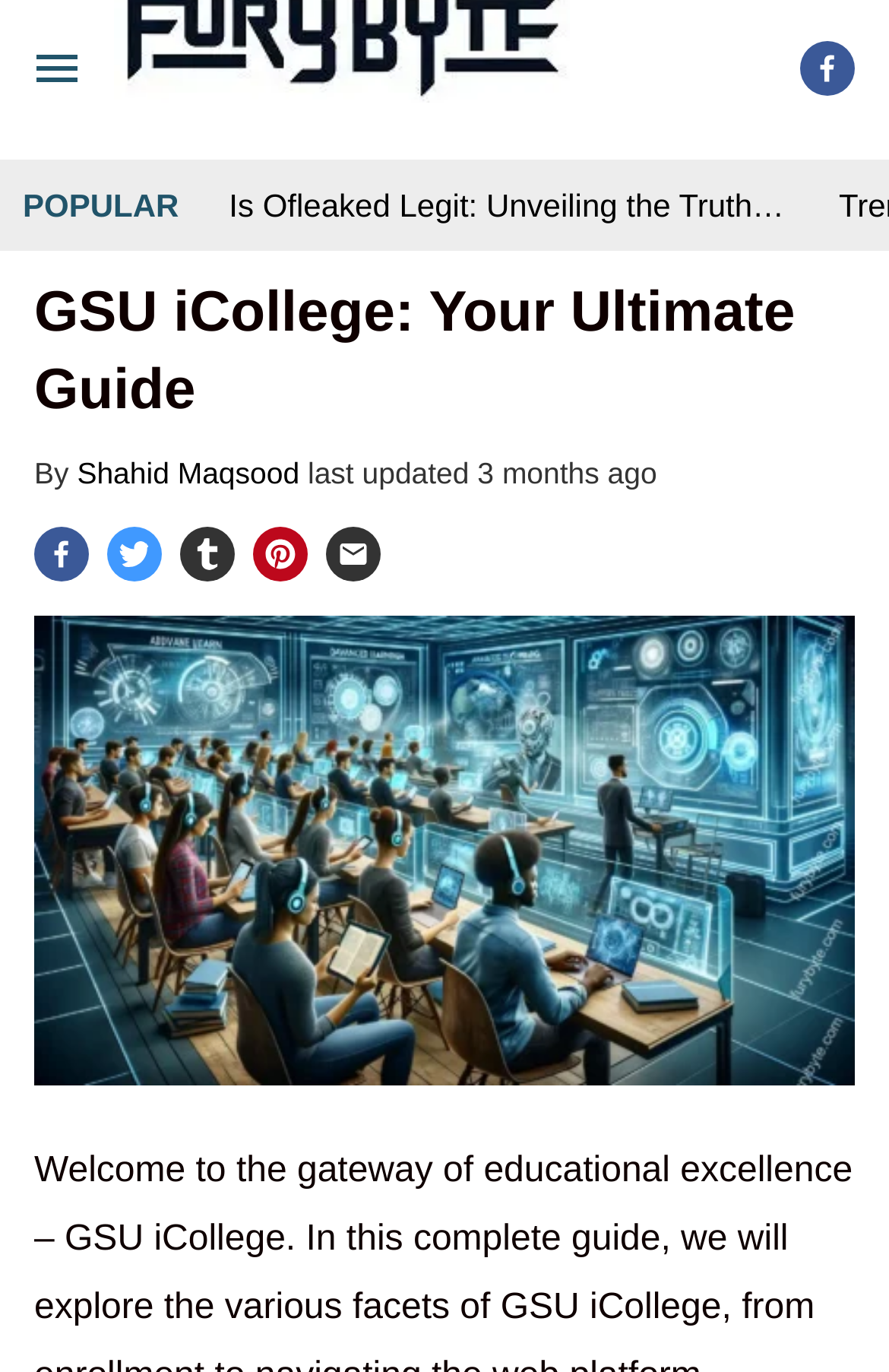Find the bounding box coordinates of the element I should click to carry out the following instruction: "Click the menu button".

[0.0, 0.0, 0.128, 0.1]